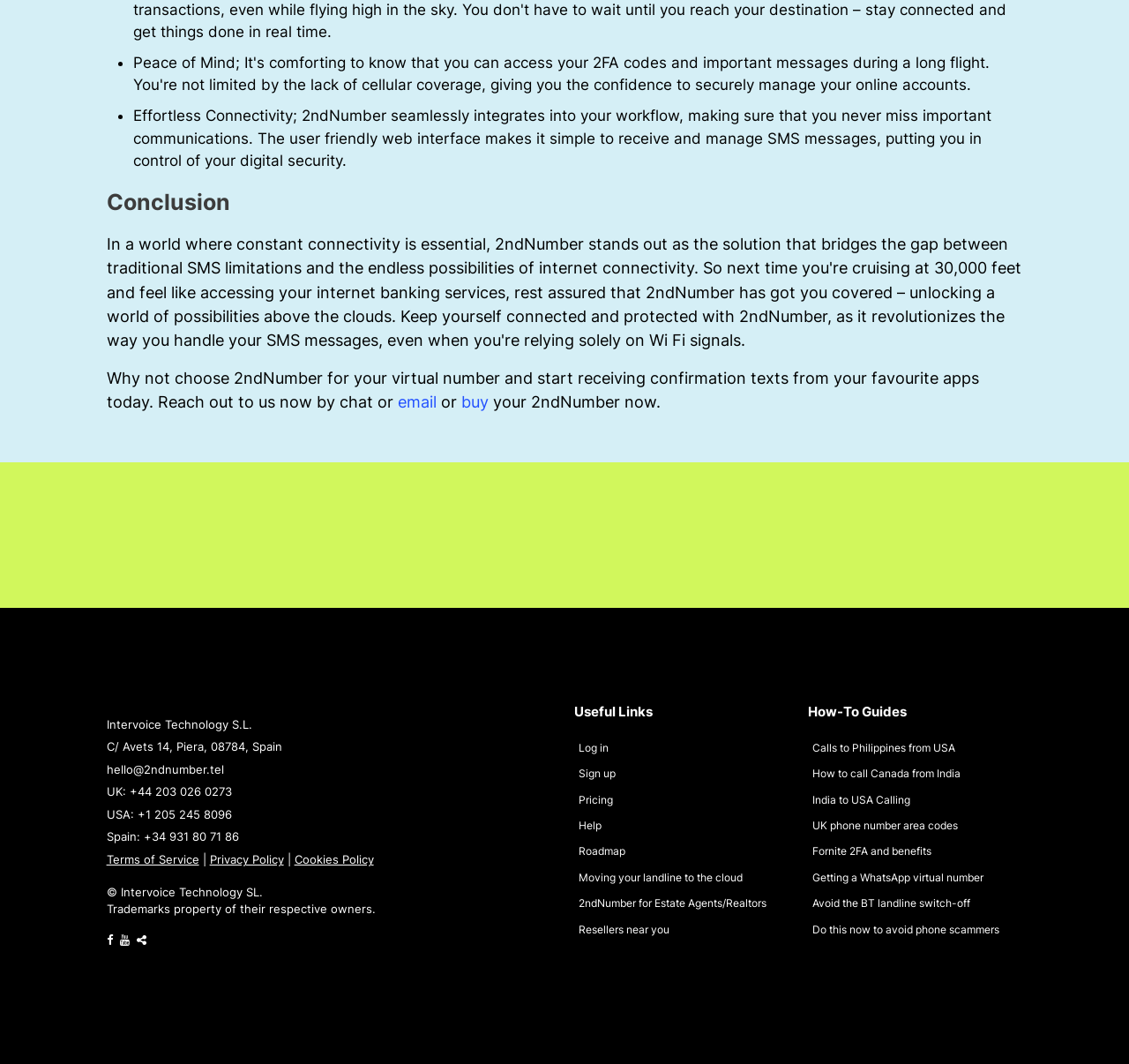What is the topic of the 'How-To Guides' section?
From the screenshot, provide a brief answer in one word or phrase.

Phone and communication guides